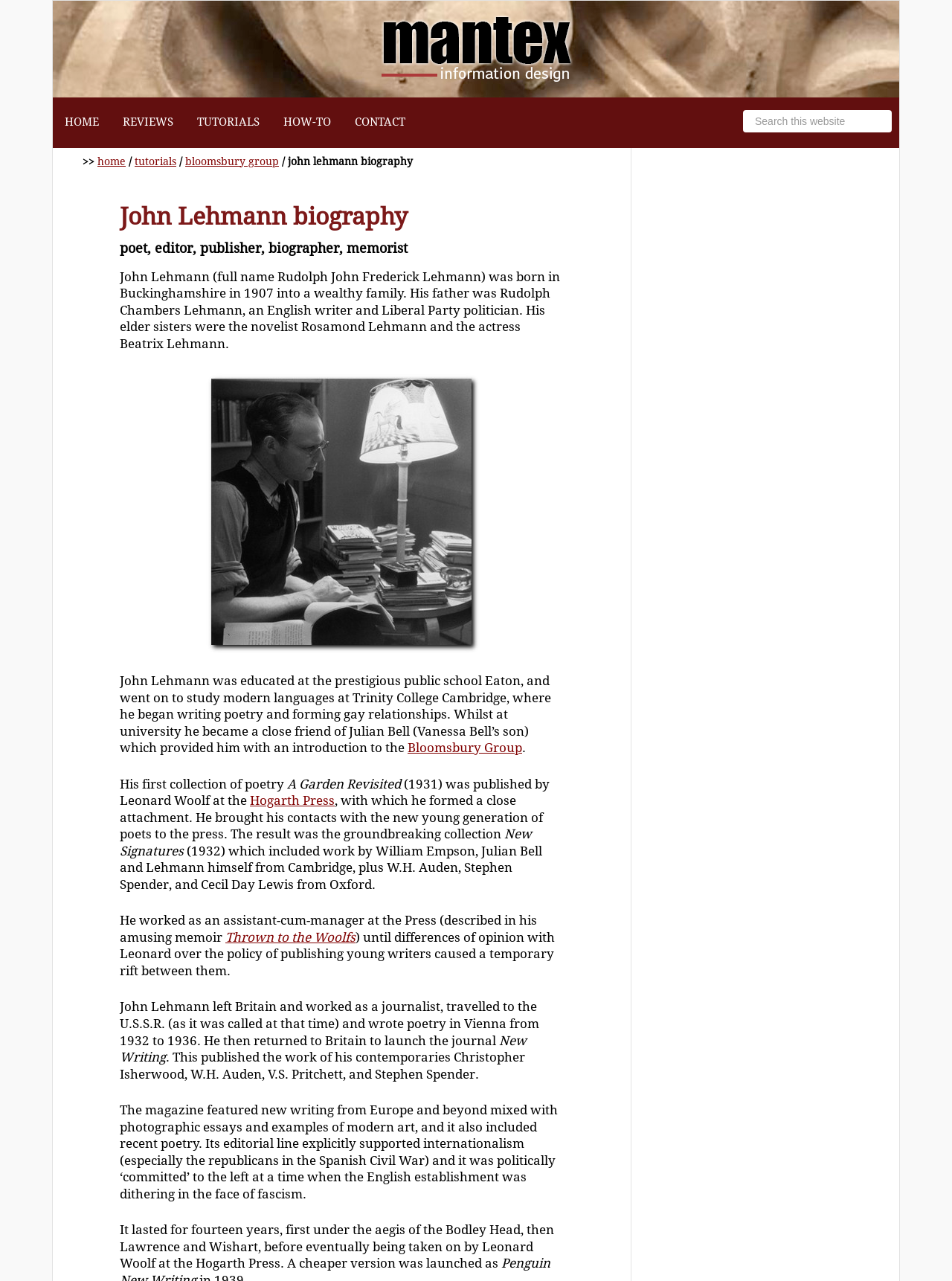Kindly provide the bounding box coordinates of the section you need to click on to fulfill the given instruction: "Click Post Comment".

None